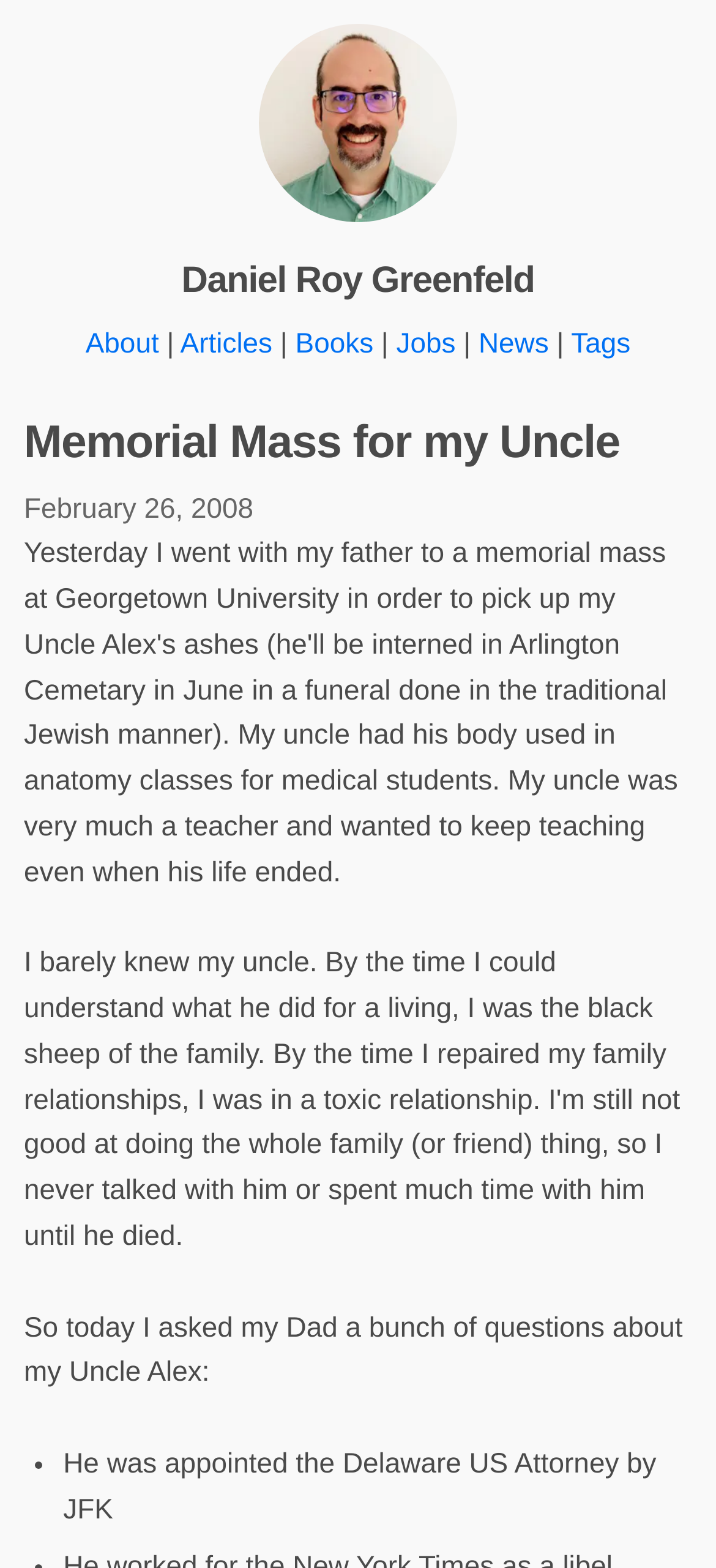What is the date of the memorial mass?
Please give a detailed and thorough answer to the question, covering all relevant points.

The date of the memorial mass can be found in the webpage as 'February 26, 2008' which is mentioned in the time element.